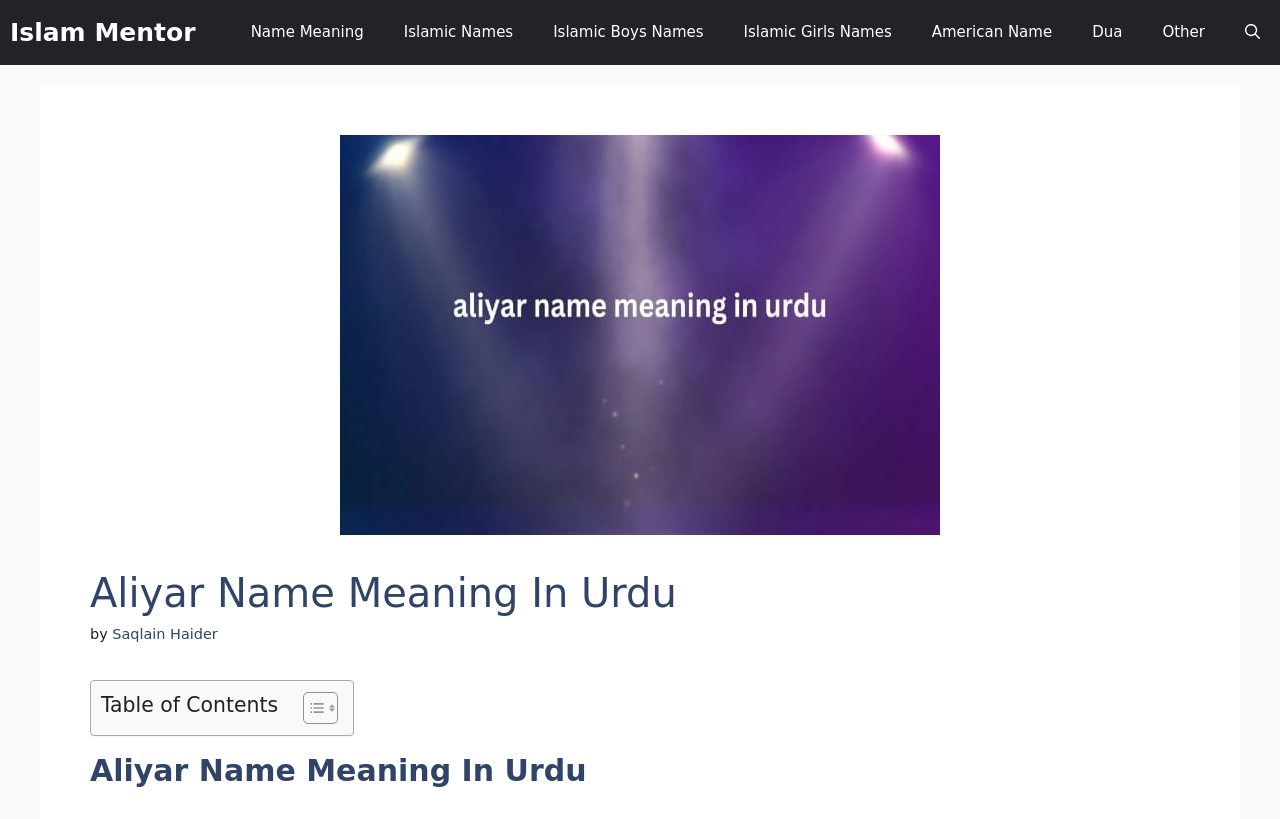Please find the bounding box coordinates of the clickable region needed to complete the following instruction: "Visit Saqlain Haider's page". The bounding box coordinates must consist of four float numbers between 0 and 1, i.e., [left, top, right, bottom].

[0.088, 0.765, 0.17, 0.784]